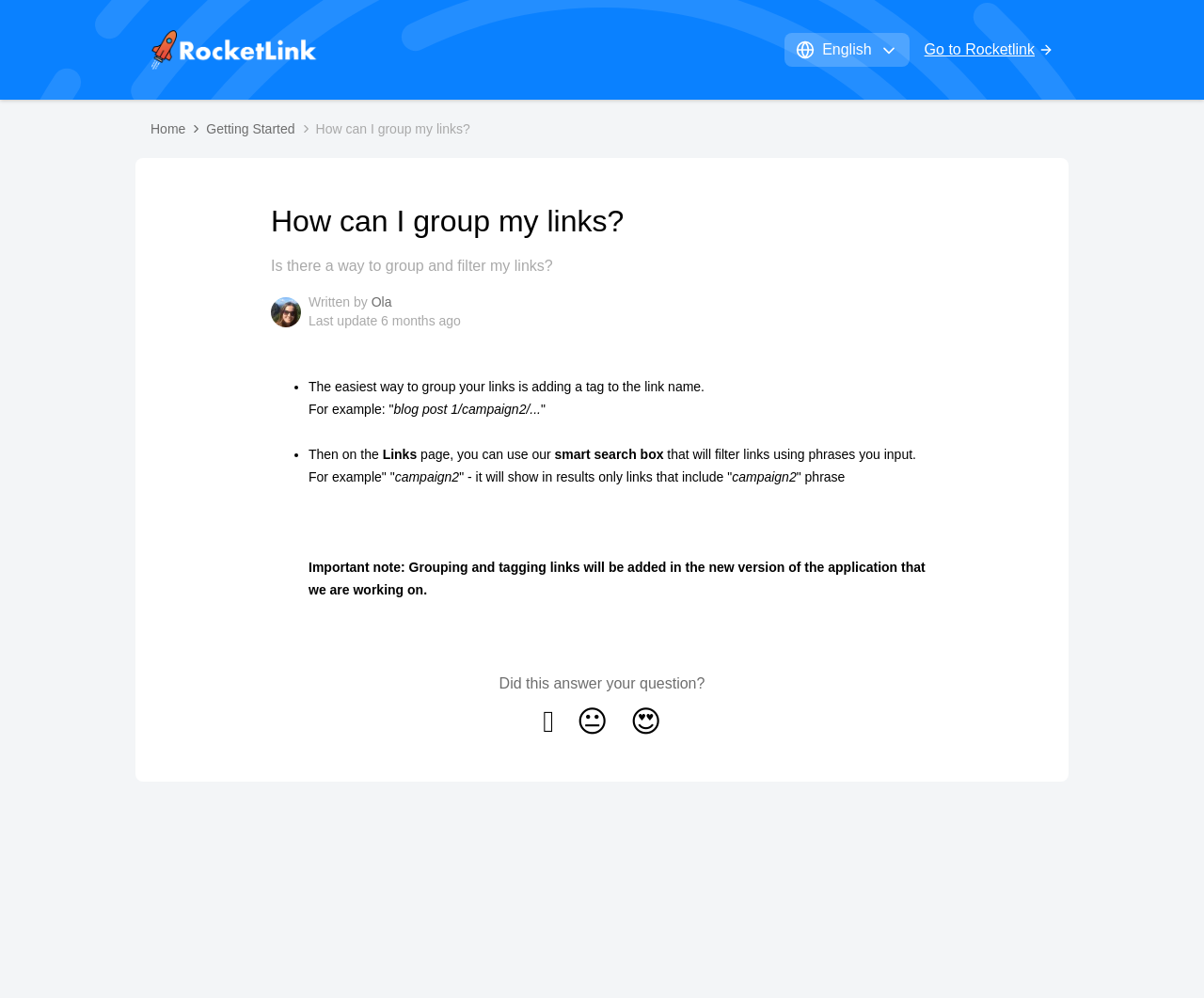Extract the main title from the webpage.

How can I group my links?